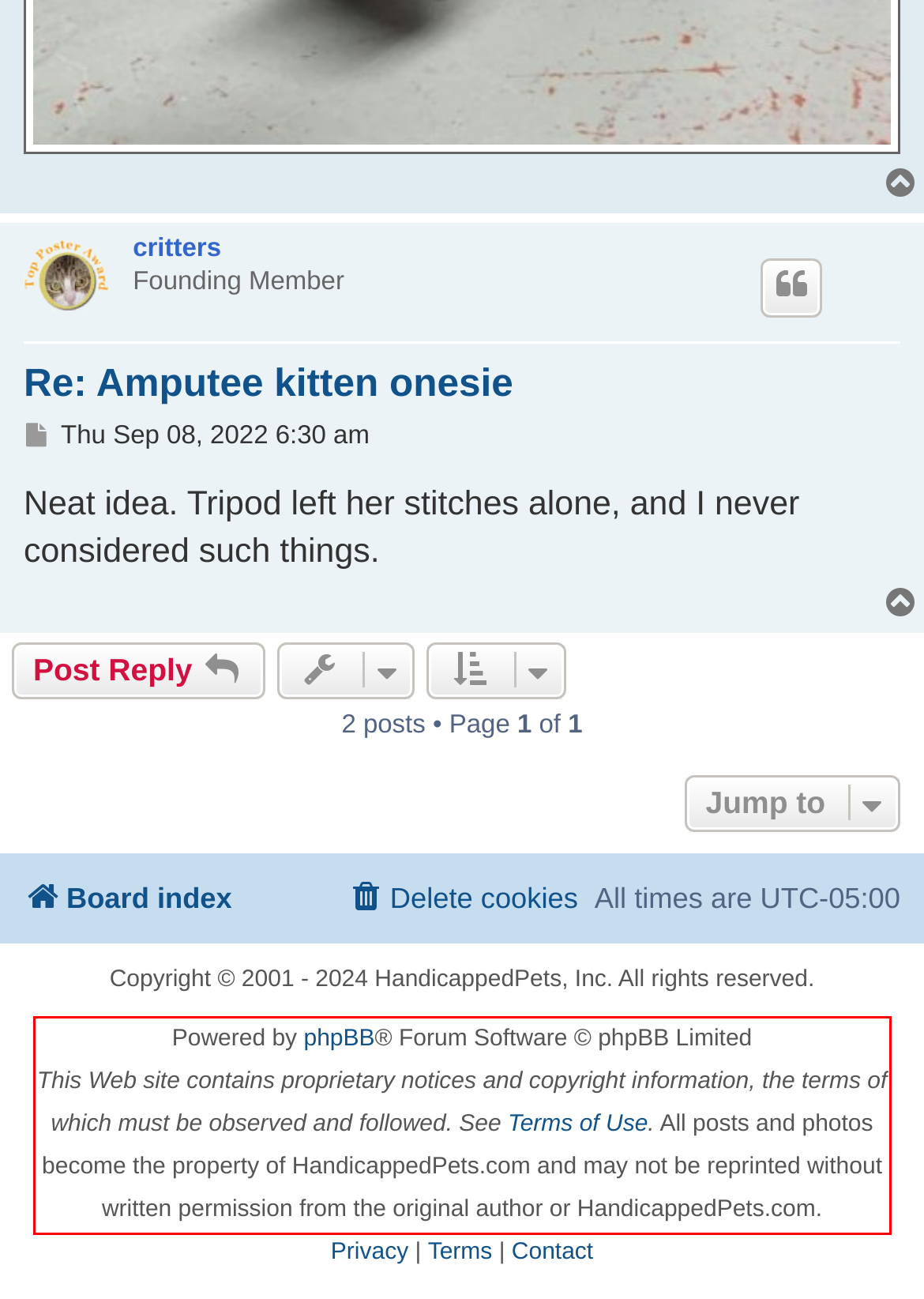By examining the provided screenshot of a webpage, recognize the text within the red bounding box and generate its text content.

Powered by phpBB® Forum Software © phpBB Limited This Web site contains proprietary notices and copyright information, the terms of which must be observed and followed. See Terms of Use. All posts and photos become the property of HandicappedPets.com and may not be reprinted without written permission from the original author or HandicappedPets.com.